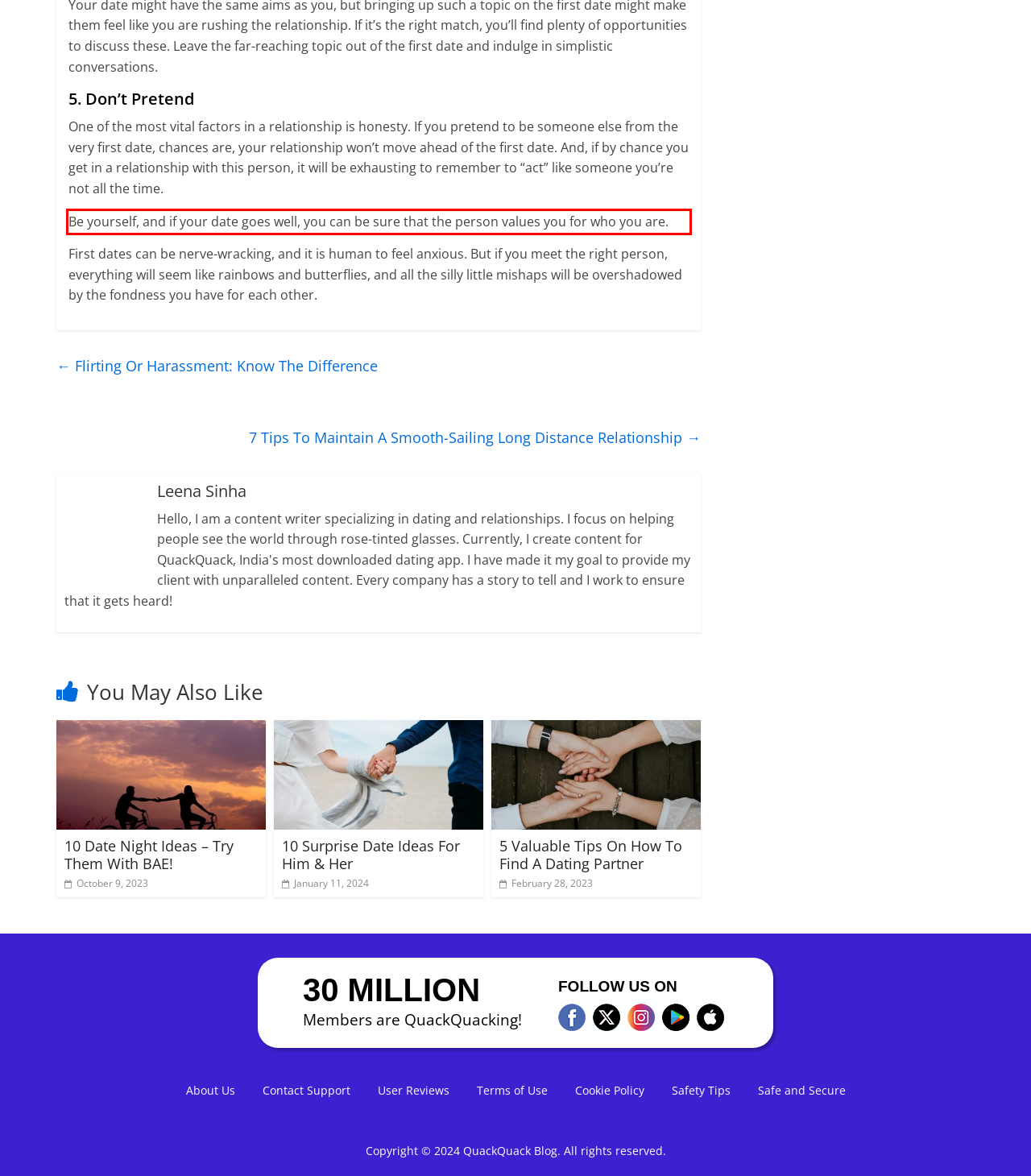Please analyze the provided webpage screenshot and perform OCR to extract the text content from the red rectangle bounding box.

Be yourself, and if your date goes well, you can be sure that the person values you for who you are.